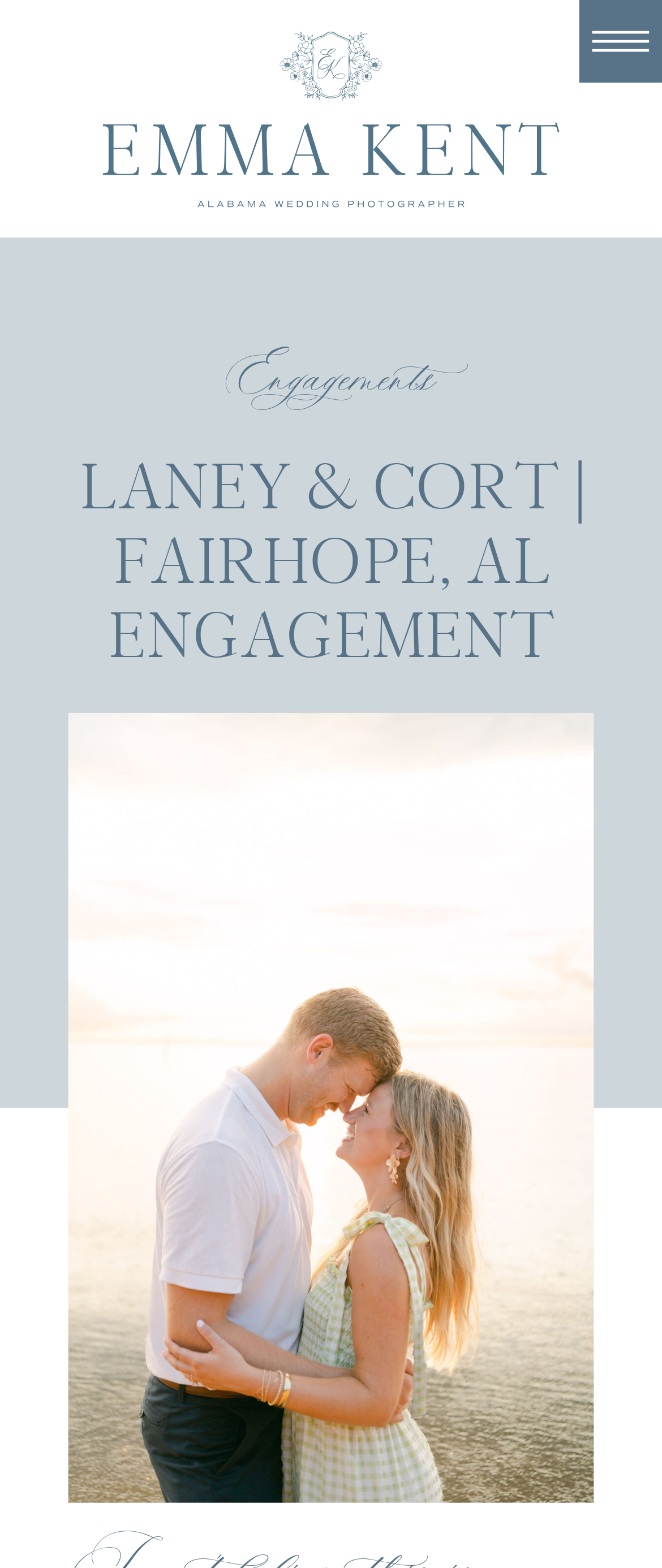Reply to the question with a single word or phrase:
What is the category of the webpage's content?

Engagements